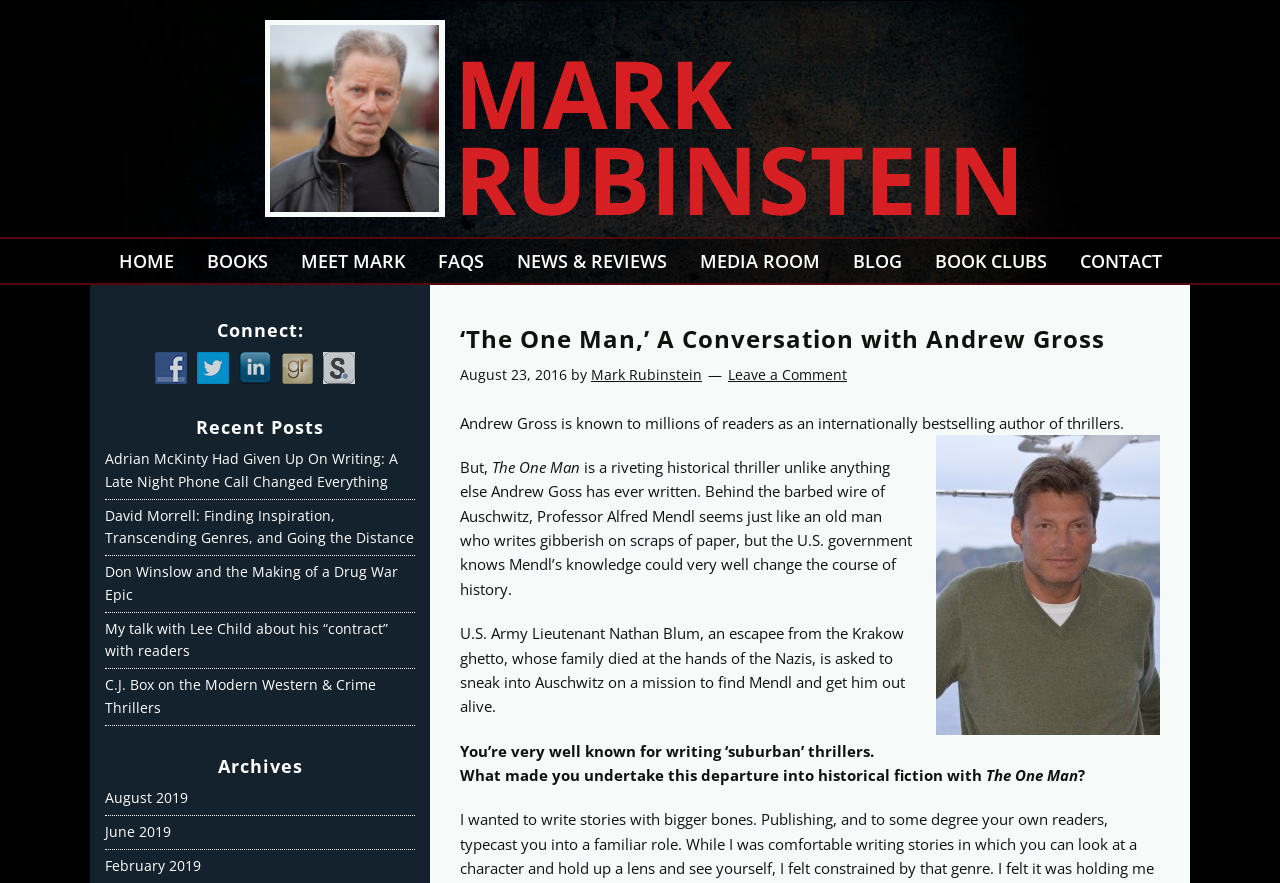Locate the bounding box of the UI element with the following description: "August 2019".

[0.082, 0.893, 0.147, 0.914]